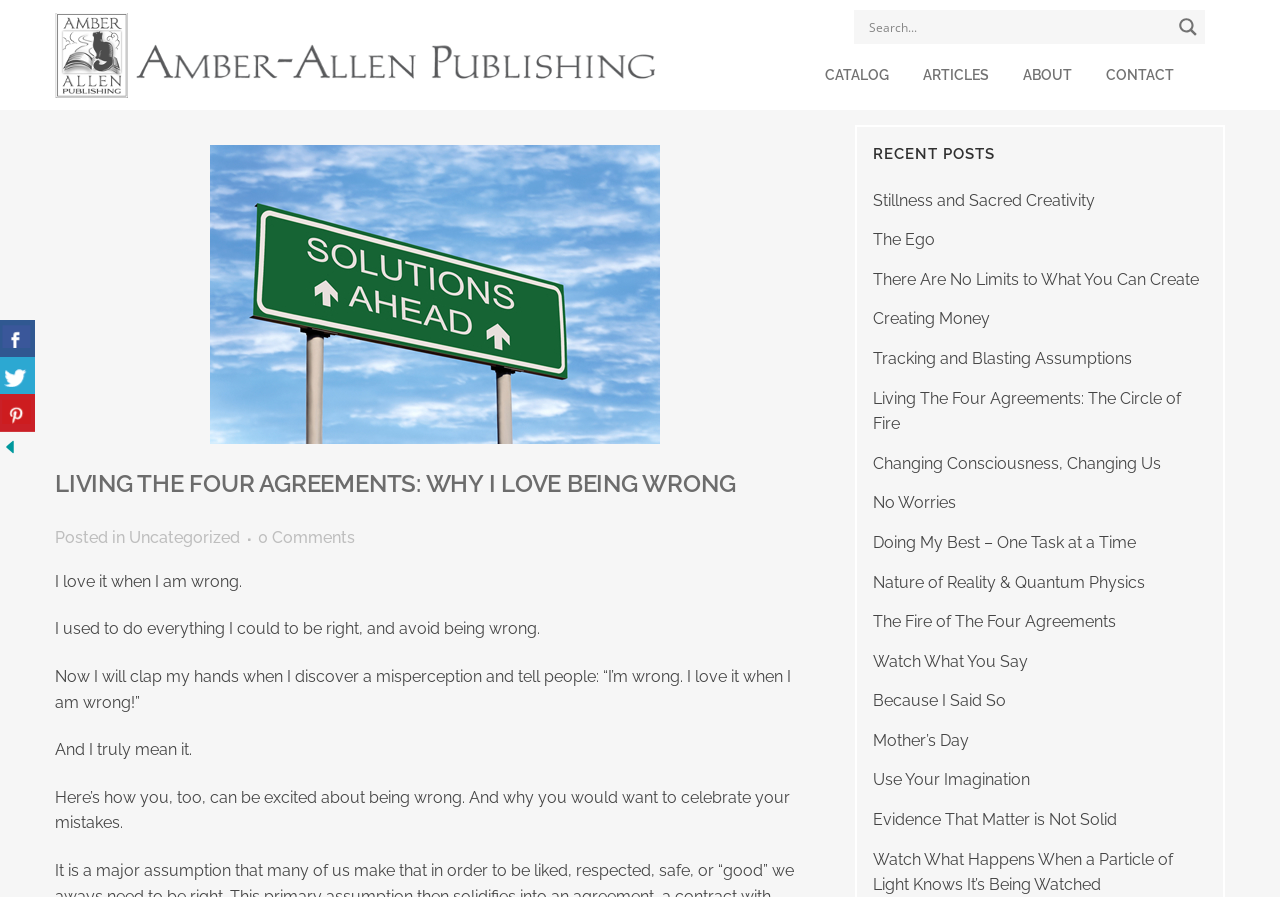Offer a detailed explanation of the webpage layout and contents.

This webpage is about the article "Living the Four Agreements: Why I Love Being Wrong" by Amber-Allen Publishing. At the top left corner, there are five identical logo images. On the top right corner, there is a search magnifier button and a search form with an input field. Below the search form, there are four navigation links: "CATALOG", "ARTICLES", "ABOUT", and "CONTACT".

The main content of the webpage is an article with a heading "LIVING THE FOUR AGREEMENTS: WHY I LOVE BEING WRONG". The article starts with a brief introduction, followed by several paragraphs of text. The text is divided into sections, with the first section describing the author's past behavior of trying to be right and avoiding being wrong. The second section explains how the author now celebrates being wrong and encourages readers to do the same.

Below the article, there is a section titled "RECENT POSTS" with nine links to other articles. These links are arranged in a vertical list, with the most recent post at the top.

On the top left corner, below the logo images, there is a small image related to the article "The Four Agreements, don Miguel Ruiz". At the bottom left corner, there is a section with a heading "Share This With Your Friends" and a link to hide buttons.